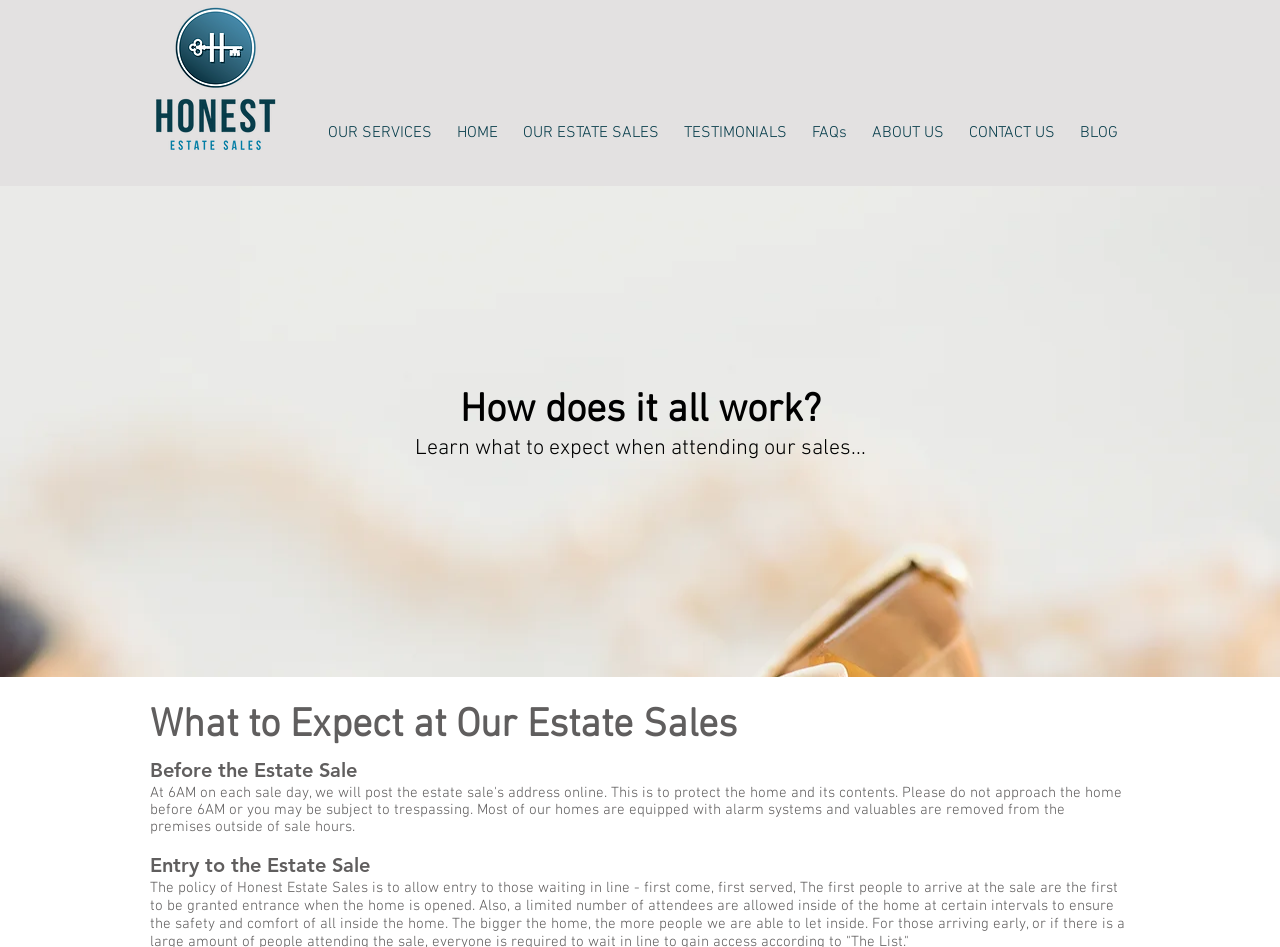From the webpage screenshot, identify the region described by CONTACT US. Provide the bounding box coordinates as (top-left x, top-left y, bottom-right x, bottom-right y), with each value being a floating point number between 0 and 1.

[0.747, 0.109, 0.834, 0.172]